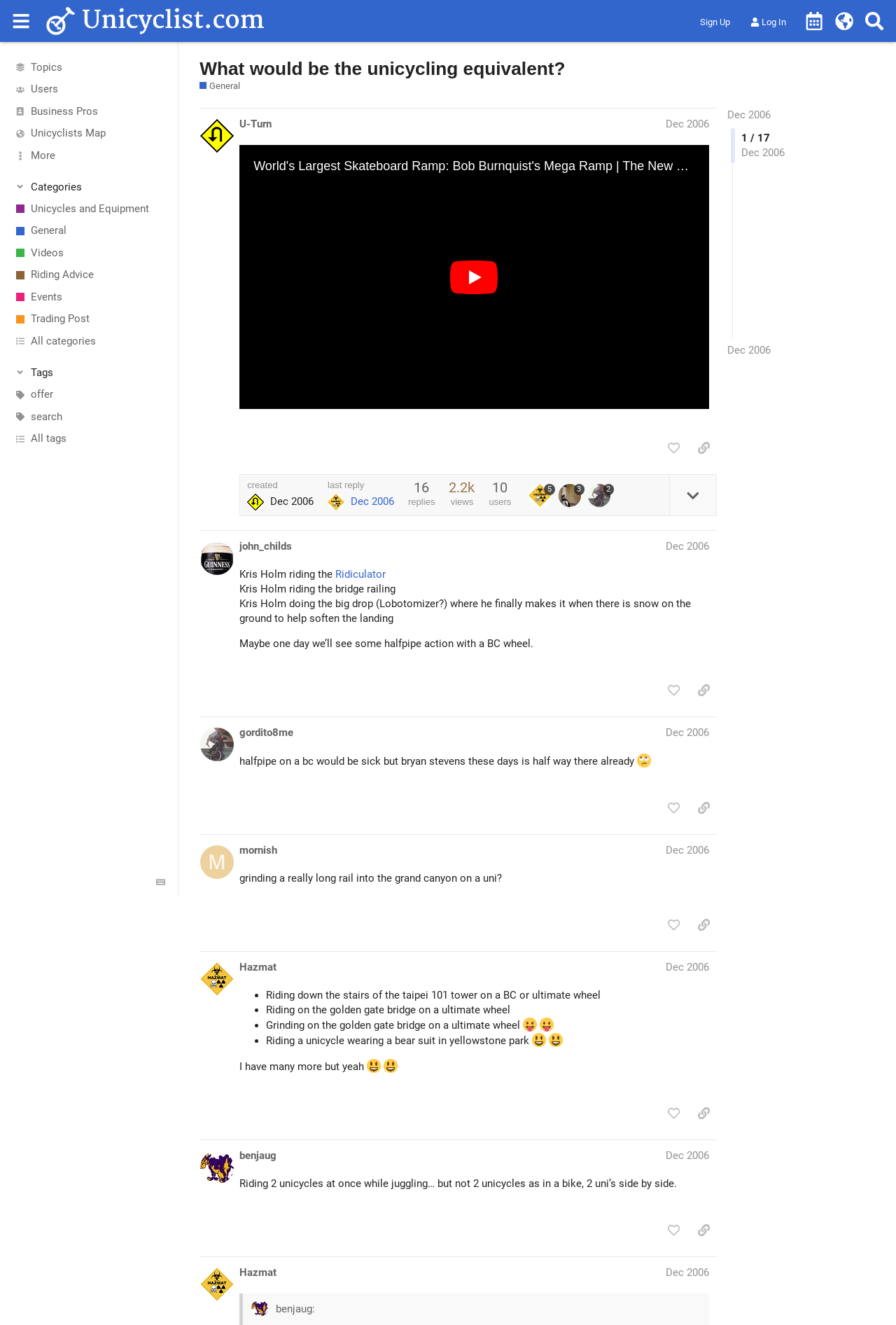Bounding box coordinates must be specified in the format (top-left x, top-left y, bottom-right x, bottom-right y). All values should be floating point numbers between 0 and 1. What are the bounding box coordinates of the UI element described as: title="like this post"

[0.737, 0.512, 0.766, 0.53]